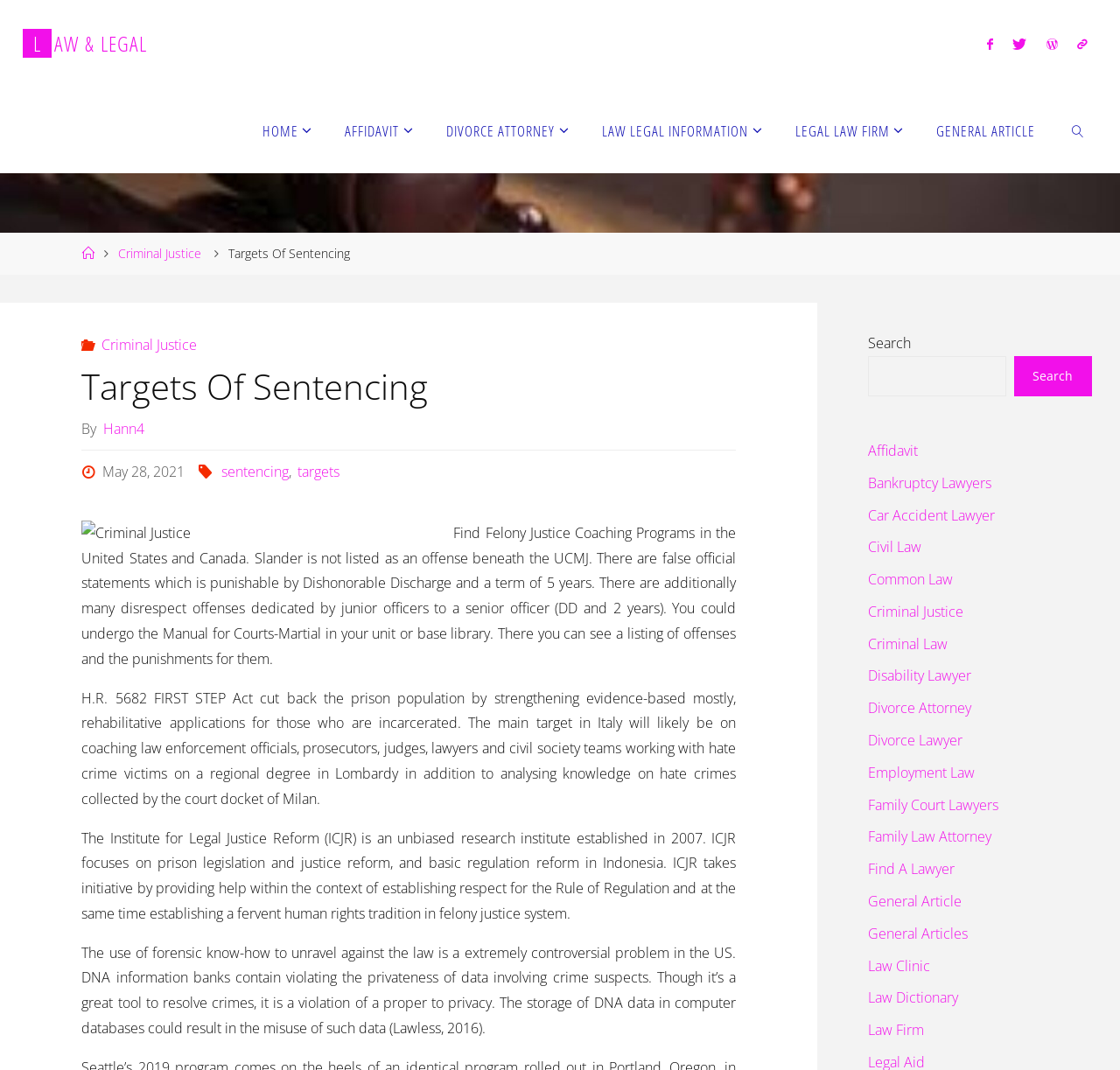Please reply to the following question with a single word or a short phrase:
How many links are there in the primary menu?

7